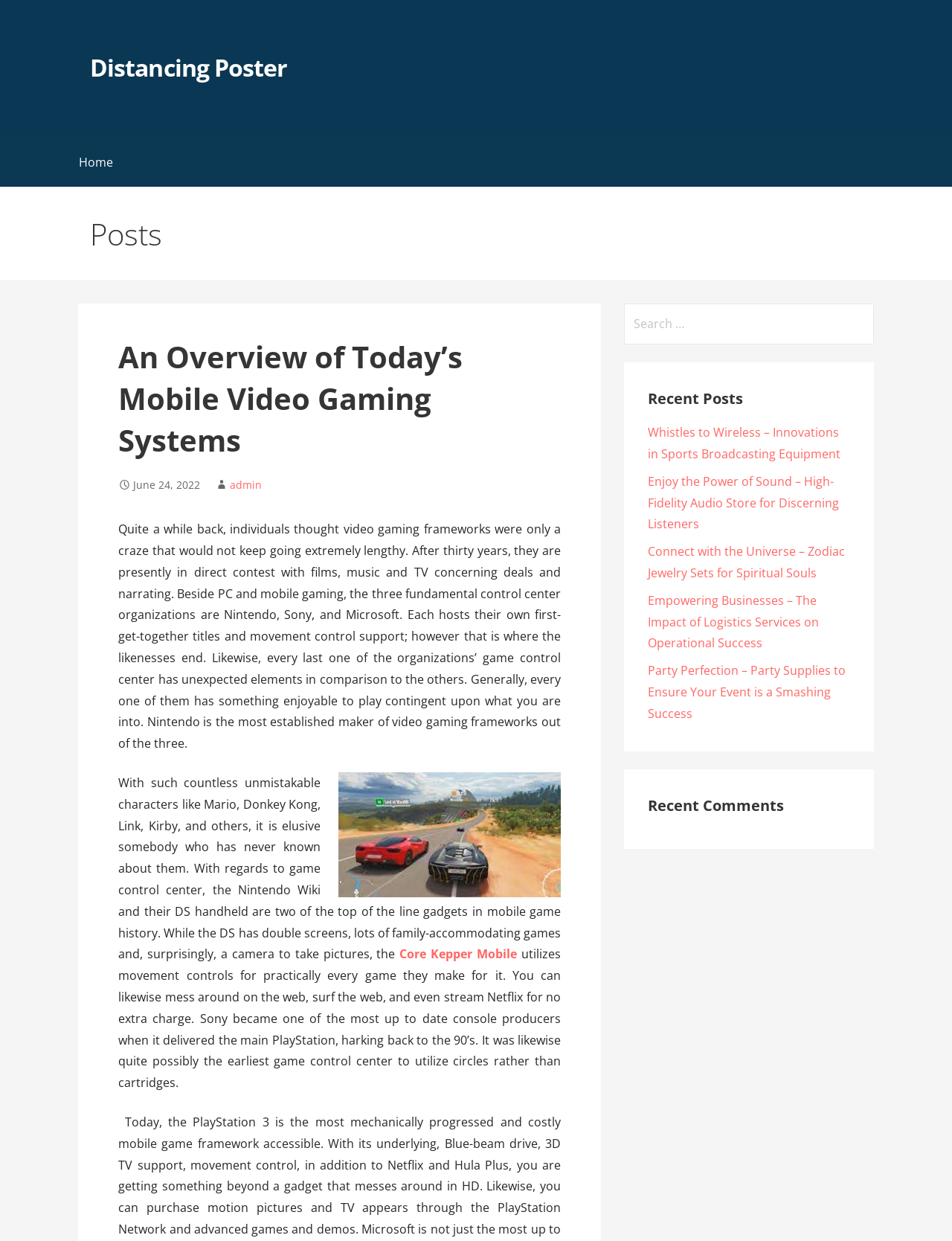How many recent posts are listed?
Answer the question with as much detail as you can, using the image as a reference.

The webpage lists 5 recent posts, which are 'Whistles to Wireless – Innovations in Sports Broadcasting Equipment', 'Enjoy the Power of Sound – High-Fidelity Audio Store for Discerning Listeners', 'Connect with the Universe – Zodiac Jewelry Sets for Spiritual Souls', 'Empowering Businesses – The Impact of Logistics Services on Operational Success', and 'Party Perfection – Party Supplies to Ensure Your Event is a Smashing Success'.